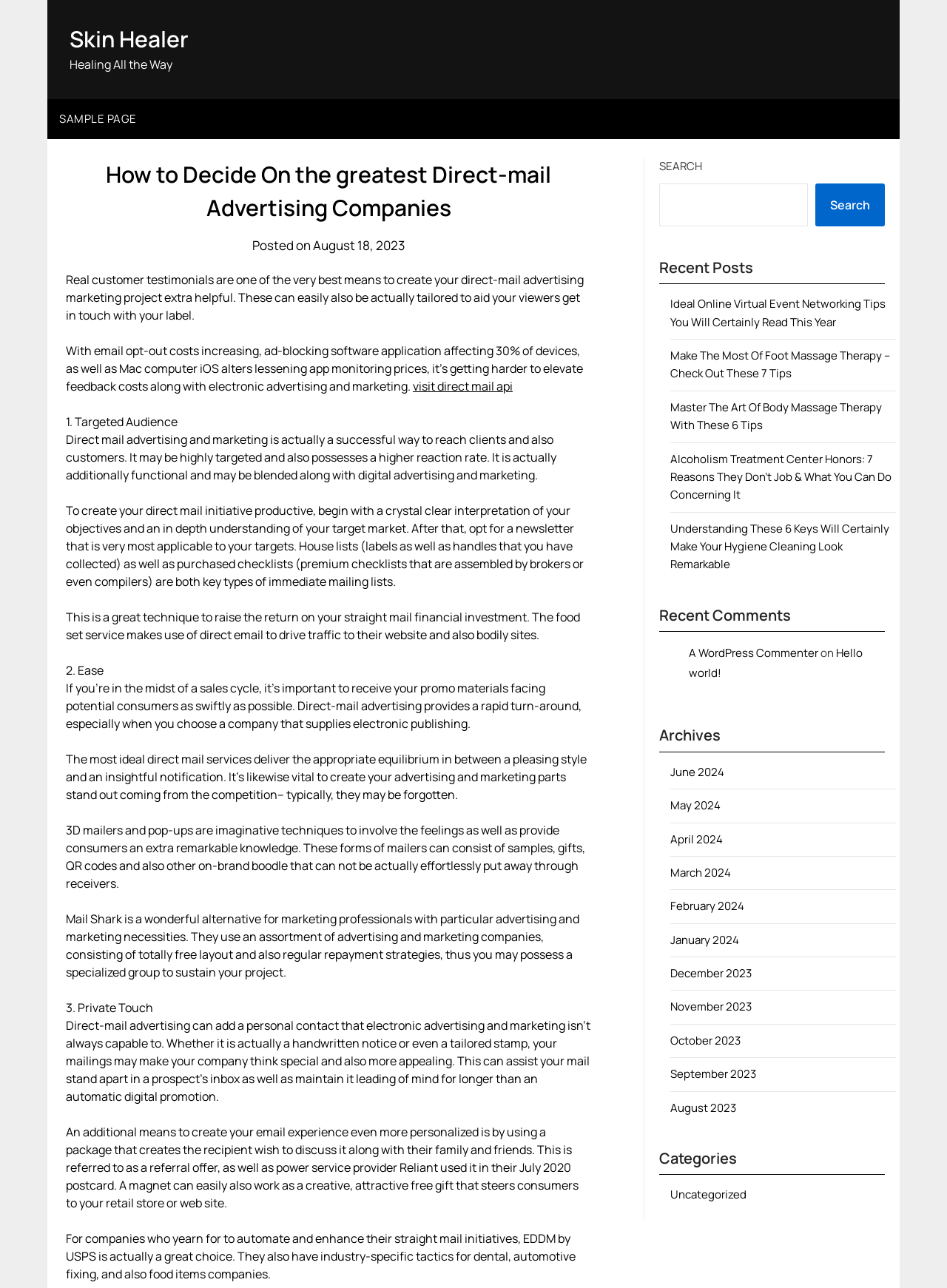Give a one-word or one-phrase response to the question:
What is the name of the company mentioned as a great alternative for marketers?

Mail Shark